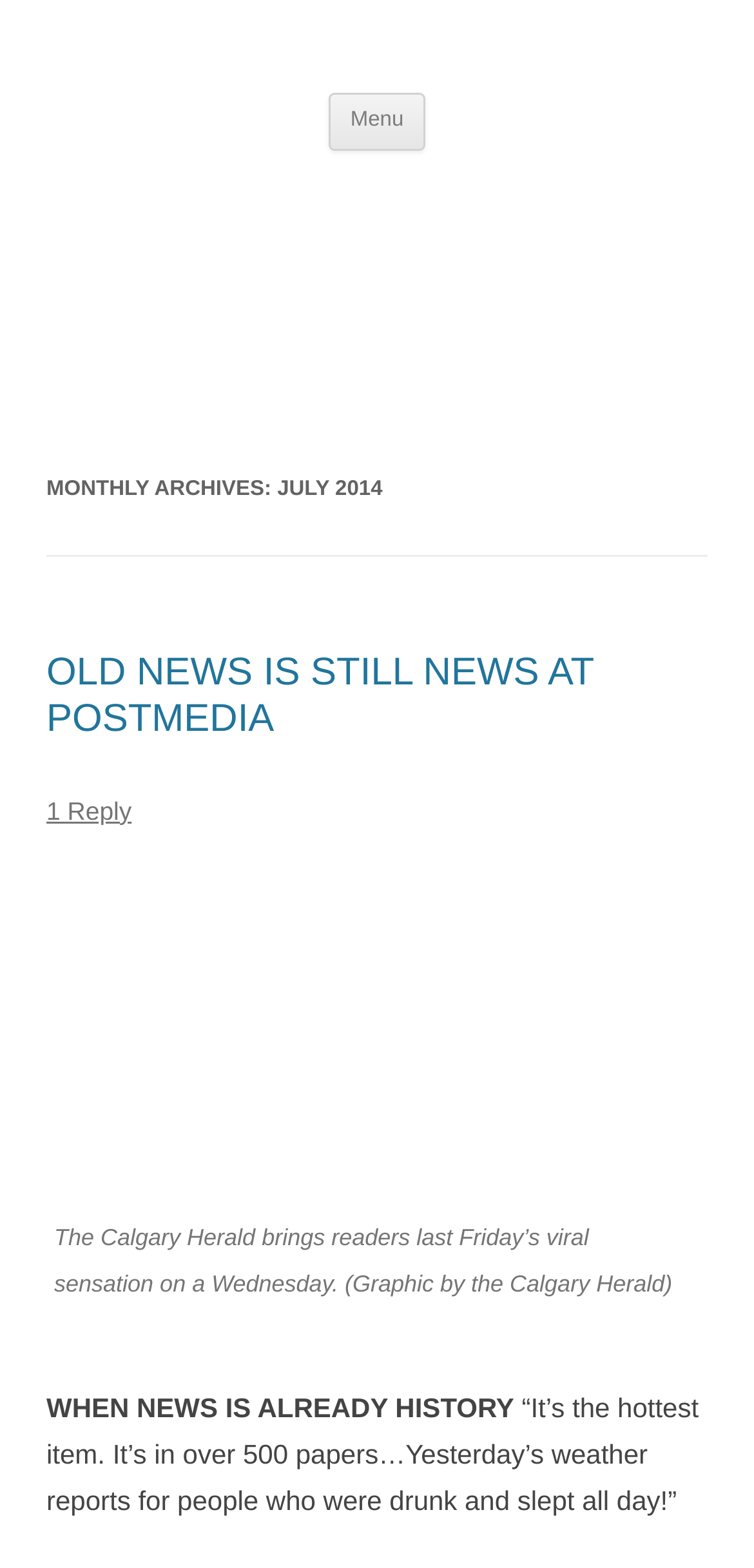Please provide a one-word or short phrase answer to the question:
What is the theme of the website?

Government secrecy in Canada